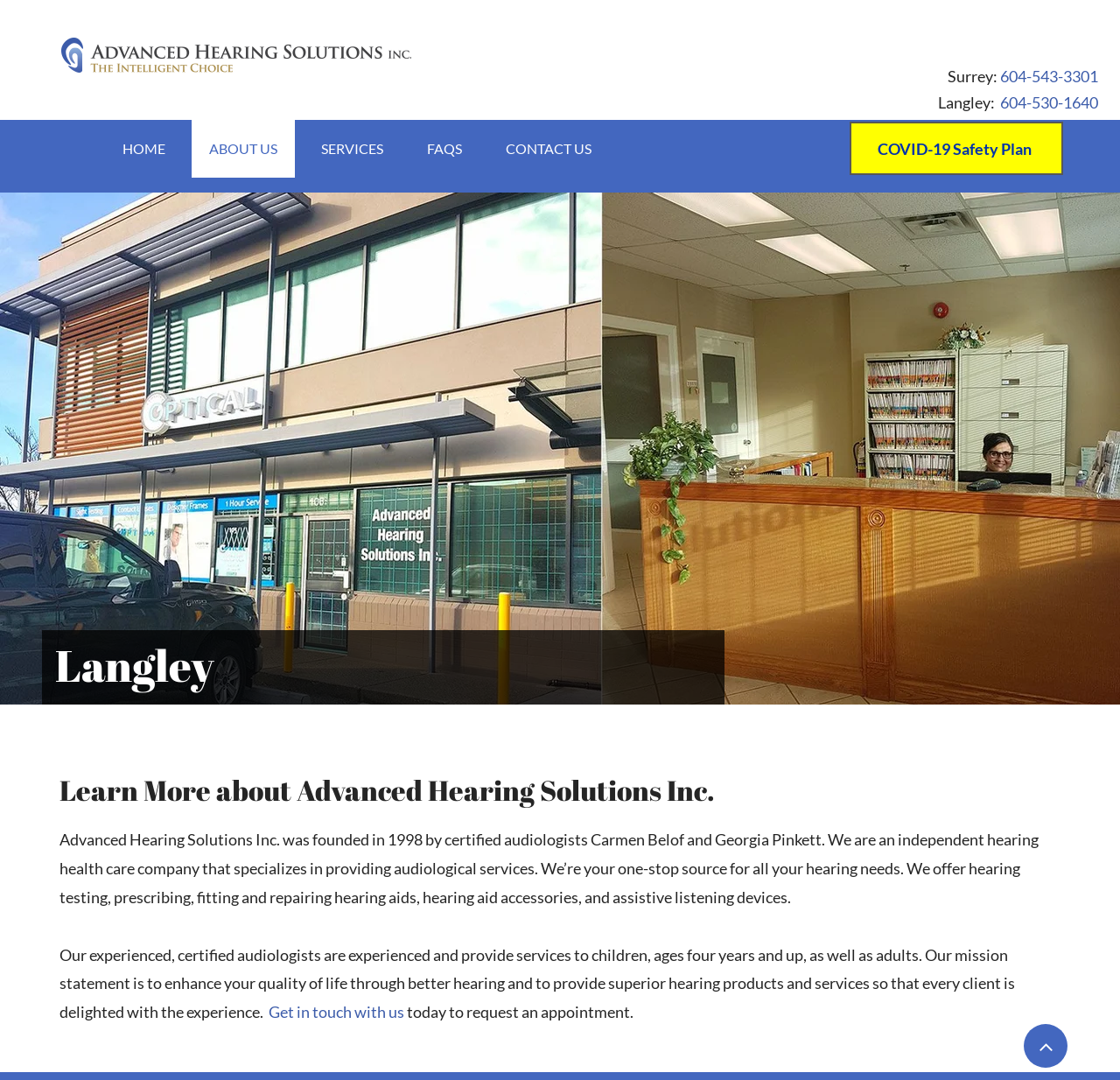Specify the bounding box coordinates of the area to click in order to follow the given instruction: "View recent assignments."

None